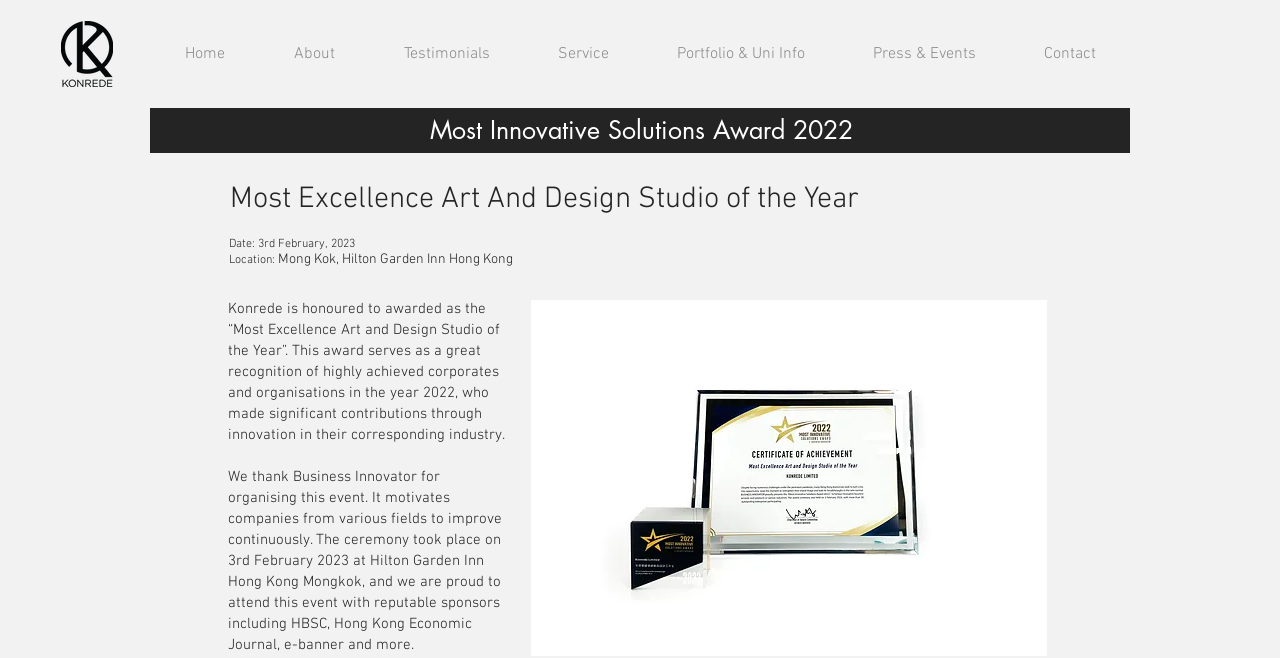Respond with a single word or phrase for the following question: 
What is the date of the ceremony?

3rd February, 2023